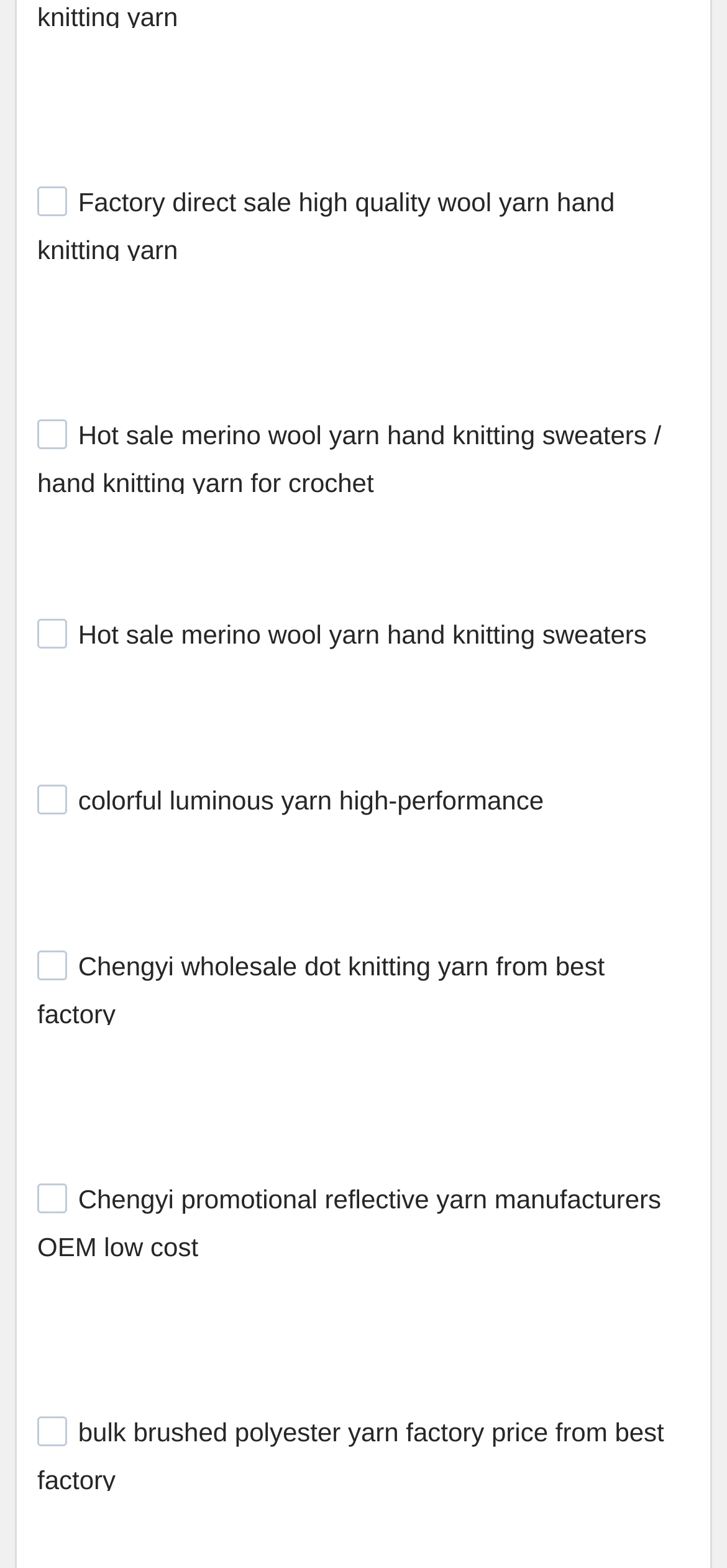What is the theme of the products listed?
Respond with a short answer, either a single word or a phrase, based on the image.

Yarn